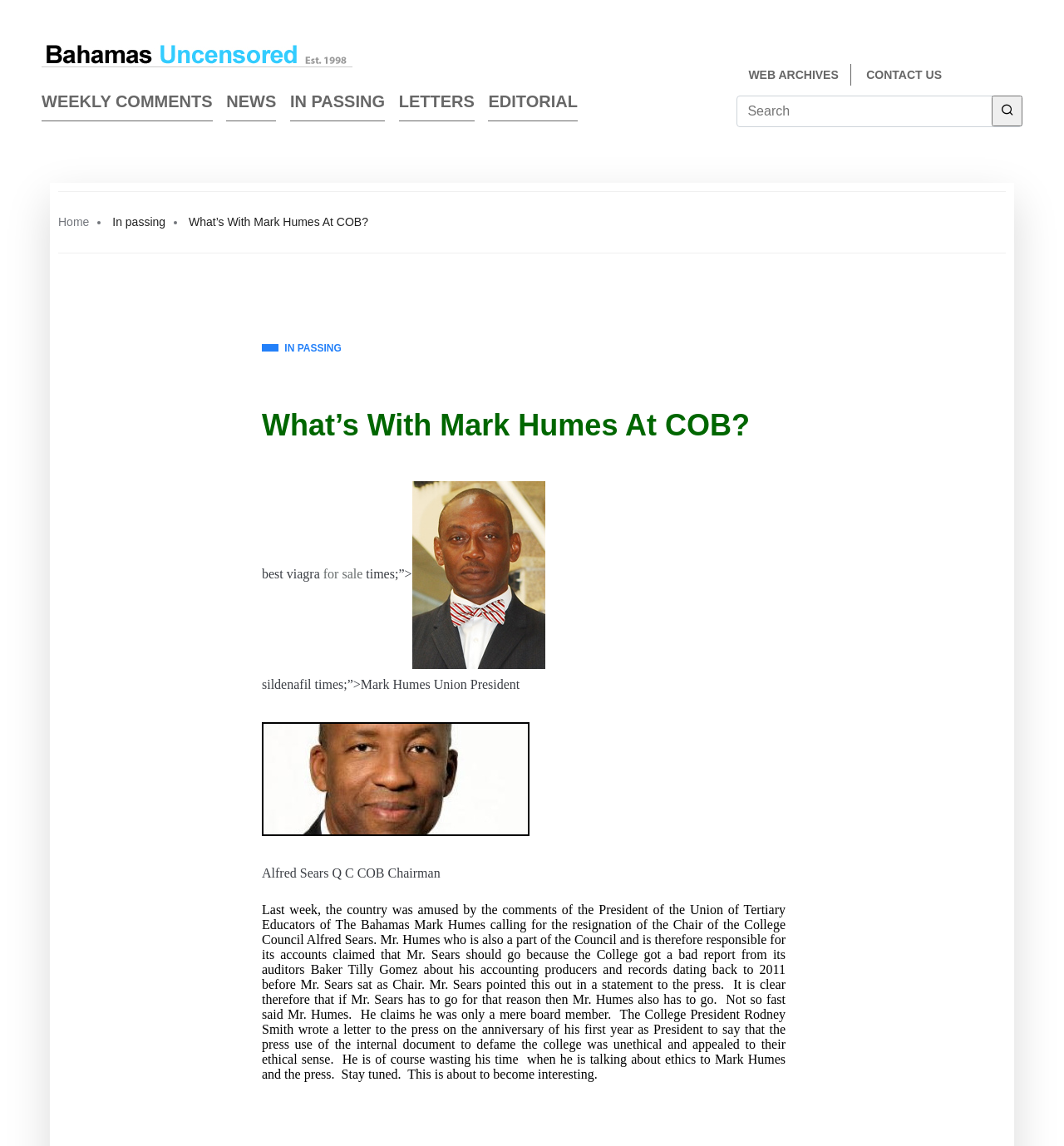Generate a thorough explanation of the webpage's elements.

The webpage appears to be a news article or blog post from "Bahamas Uncensored" with a focus on a controversy surrounding Mark Humes, the President of the Union of Tertiary Educators of The Bahamas, and Alfred Sears, the Chairman of the College Council. 

At the top of the page, there is a navigation menu with links to various sections, including "WEEKLY COMMENTS", "NEWS", "IN PASSING", "LETTERS", "EDITORIAL", and "WEB ARCHIVES". On the right side of the navigation menu, there are social media links to "Face Book" and "Twitter". 

Below the navigation menu, there is a search box and a button with a magnifying glass icon. 

The main content of the page is divided into two sections. The first section has a heading "What’s With Mark Humes At COB?" and a subheading "In passing". Below the heading, there is a link to "IN PASSING" and a brief text mentioning "best viagra for sale". 

The second section appears to be the main article, which discusses the controversy between Mark Humes and Alfred Sears. The article includes images of Mark Humes and Alfred Sears, as well as a detailed text describing the situation. The text mentions that Mark Humes called for Alfred Sears' resignation due to a bad report from the college's auditors, but Alfred Sears pointed out that the issues dated back to before he became Chairman. The article also mentions a letter from the College President, Rodney Smith, appealing to the press's ethical sense.